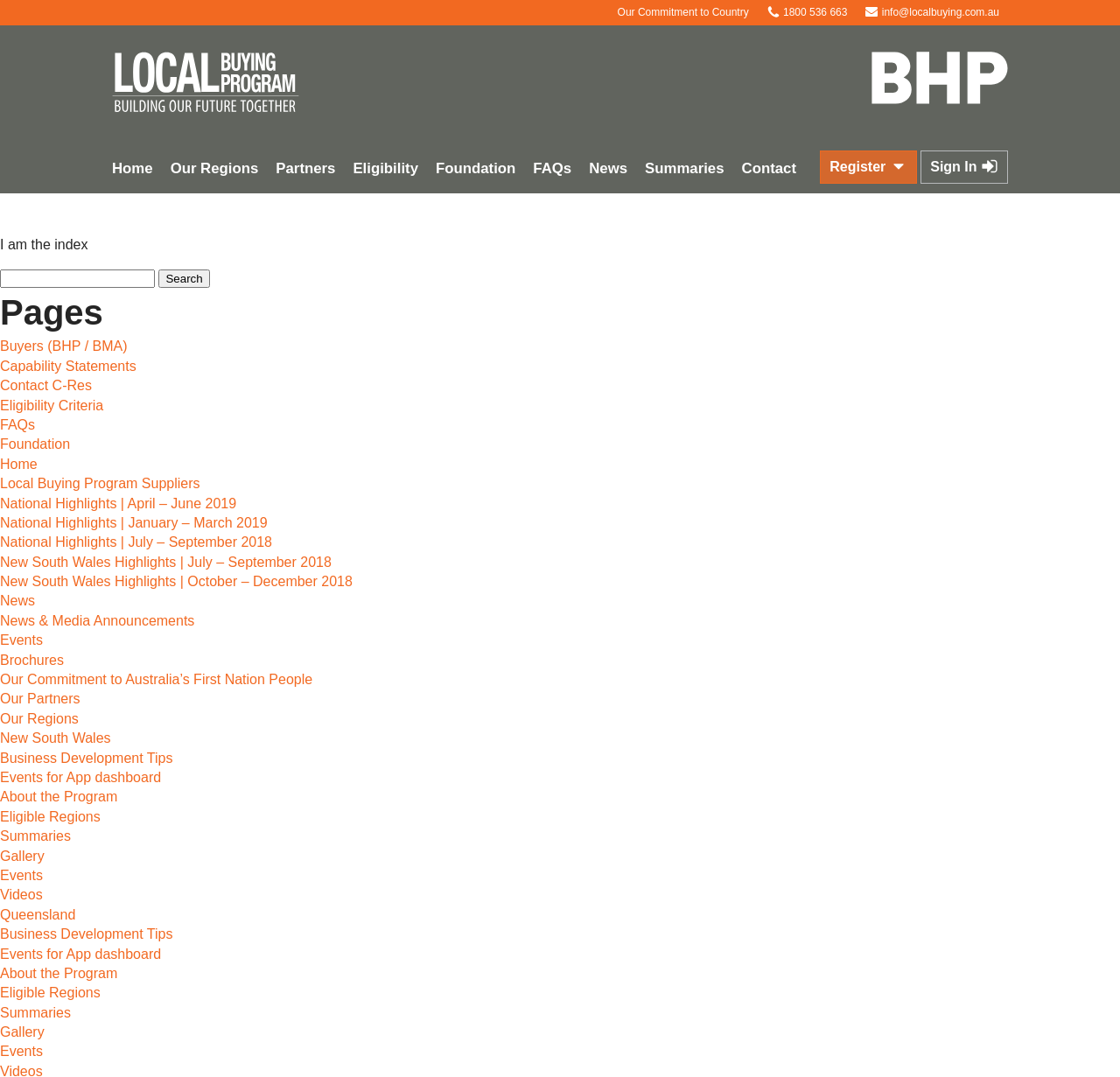Illustrate the webpage with a detailed description.

This webpage is a "Page not found" error page for the Local Buying Program. At the top, there is a logo of the Local Buying Program, accompanied by a BHP logo. Below the logos, there is a navigation menu with links to various pages, including "Home", "Our Regions", "Partners", "Eligibility", "Foundation", "FAQs", "News", "Summaries", and "Contact". 

To the right of the navigation menu, there are two buttons: "Register" and "Sign In". 

The main content of the page is a list of links to various pages, including "Buyers (BHP / BMA)", "Capability Statements", "Contact C-Res", "Eligibility Criteria", "FAQs", "Foundation", "Home", "Local Buying Program Suppliers", and several "National Highlights" and "New South Wales Highlights" articles. There are also links to "News & Media Announcements", "Events", and "Brochures". 

Additionally, there are links to "Our Commitment to Australia’s First Nation People", "Our Partners", "Our Regions", and several regional pages, including "New South Wales" and "Queensland". There are also links to "Business Development Tips", "Events for App dashboard", "About the Program", "Eligible Regions", "Summaries", "Gallery", "Videos", and other pages. 

At the top-right corner of the page, there are three links: "Our Commitment to Country", "1800 536 663", and "info@localbuying.com.au", each accompanied by a small image.